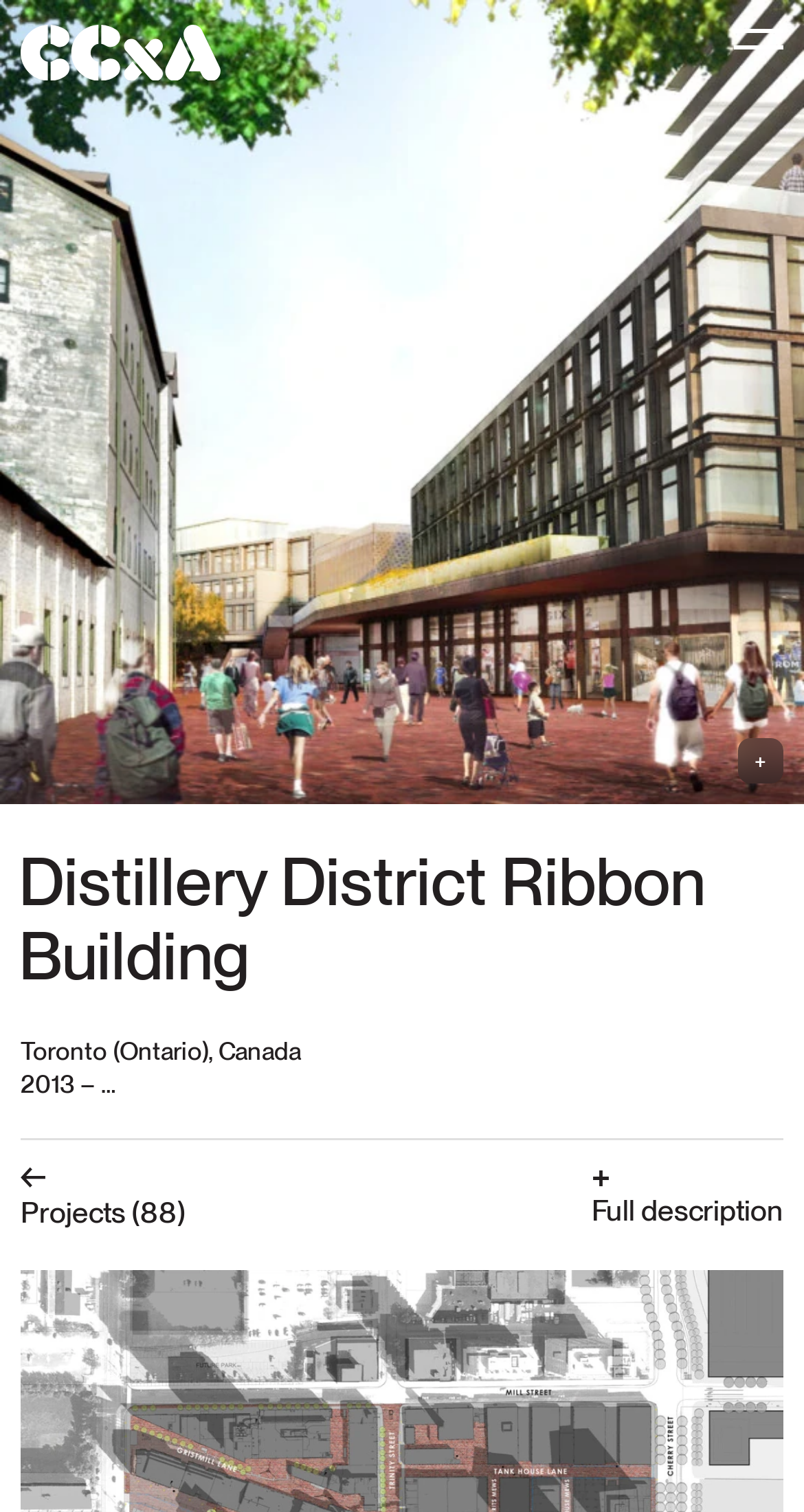What is the function of the 'Full description' button?
Answer the question with a detailed and thorough explanation.

I found the answer by looking at the button element that says 'Full description' which is located below the heading 'Distillery District Ribbon Building', and its control is 'project-single__description', indicating that it is used to show the full description of the project.